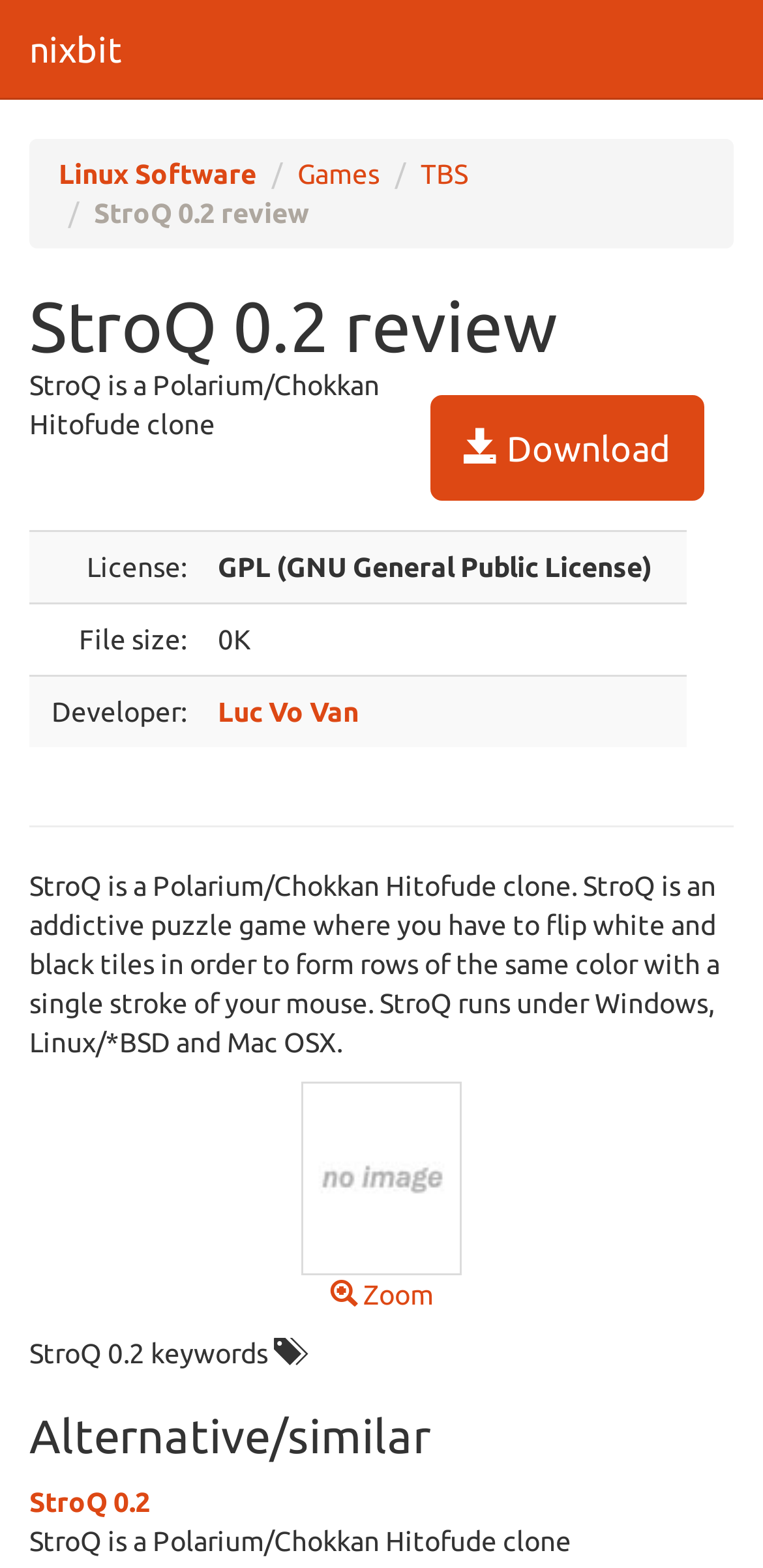Identify the bounding box coordinates of the specific part of the webpage to click to complete this instruction: "Visit the homepage of developer Luc Vo Van".

[0.286, 0.444, 0.47, 0.464]